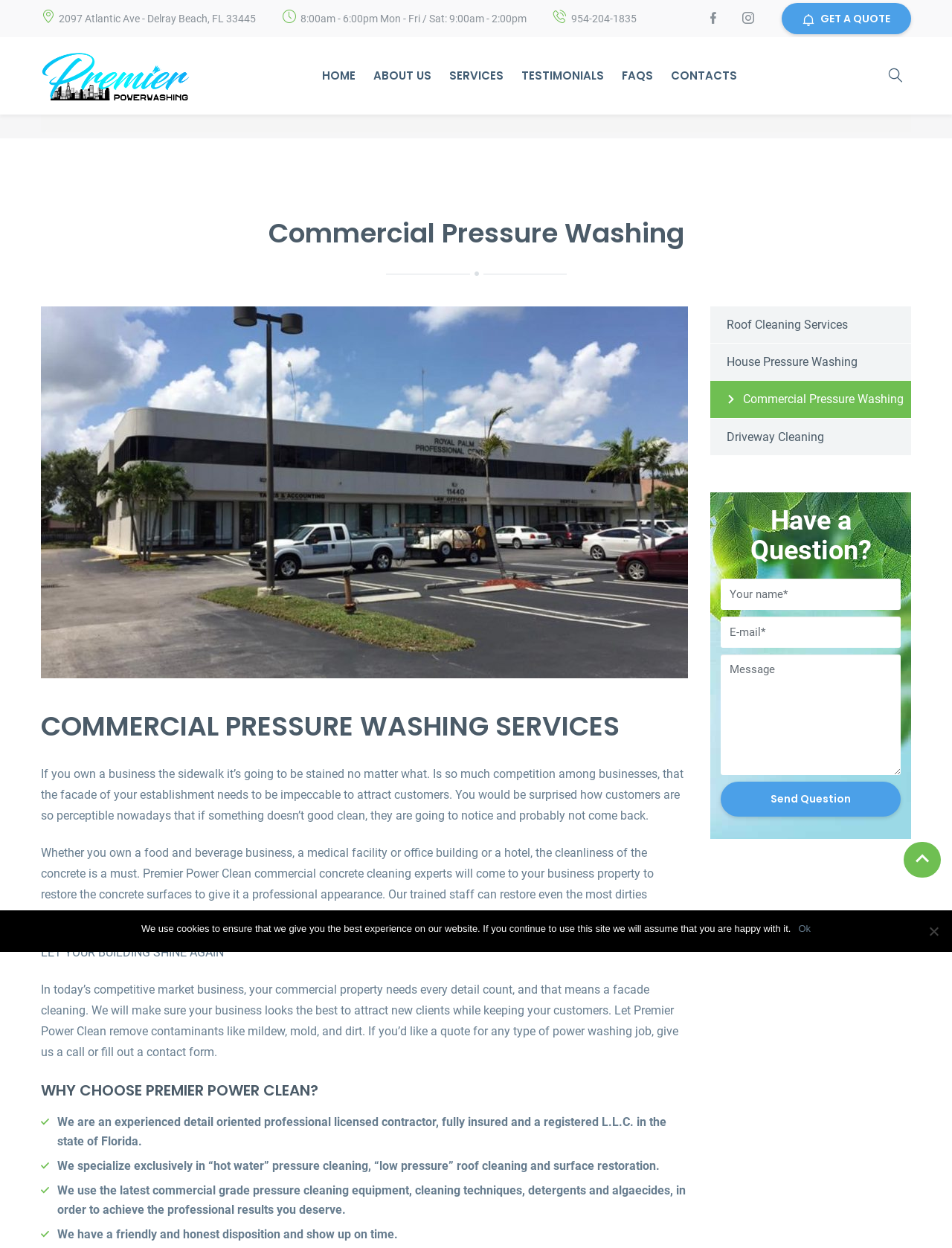What is the purpose of the 'GET A QUOTE' button?
Provide an in-depth and detailed answer to the question.

I found the purpose by looking at the link element with the text 'GET A QUOTE' and inferring that it is likely used to request a quote for a power washing job, as it is located near the text that describes the benefits of Premier Power Clean's services.